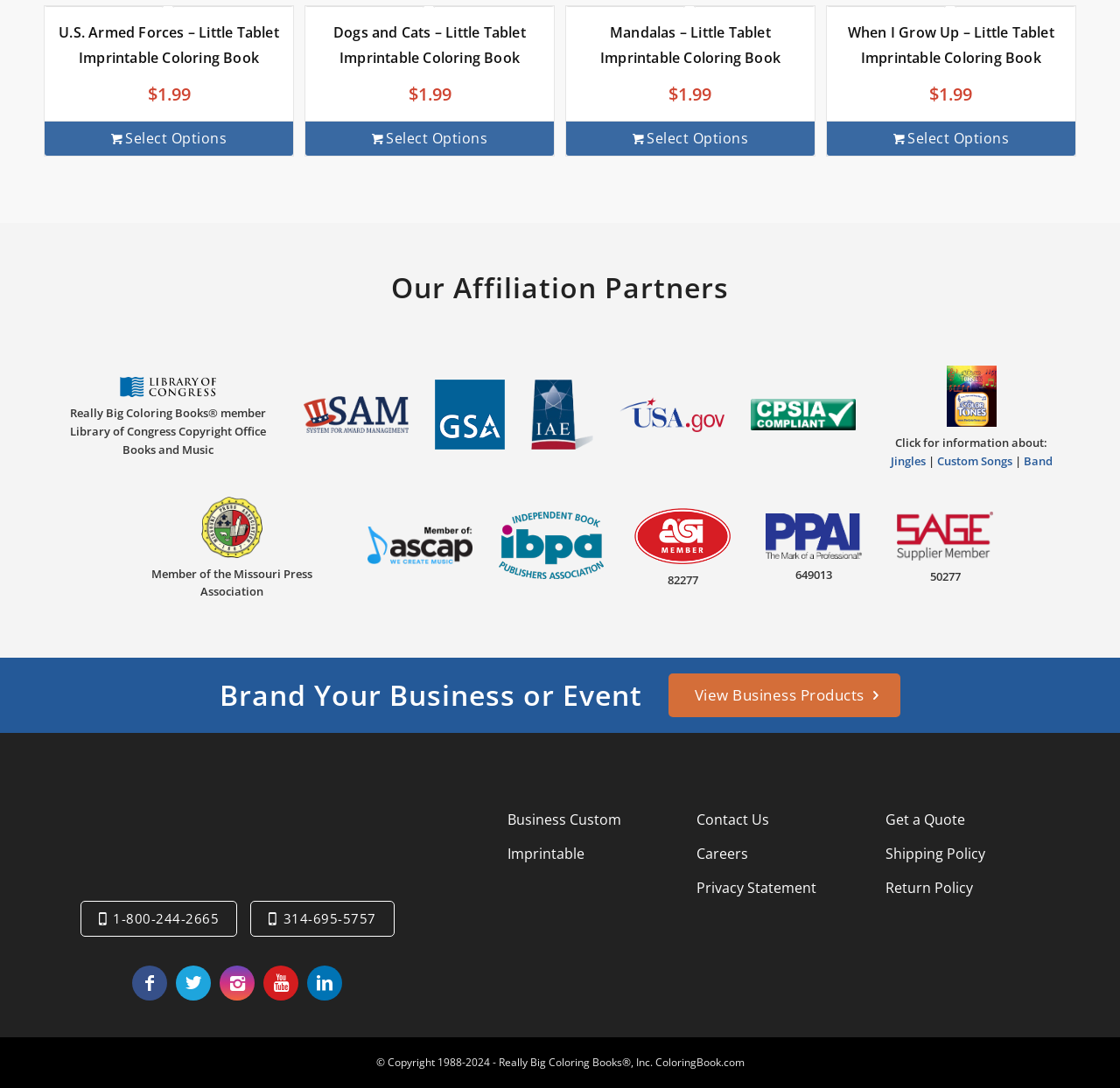Please identify the bounding box coordinates of the element's region that should be clicked to execute the following instruction: "Get a Quote". The bounding box coordinates must be four float numbers between 0 and 1, i.e., [left, top, right, bottom].

[0.788, 0.738, 0.961, 0.769]